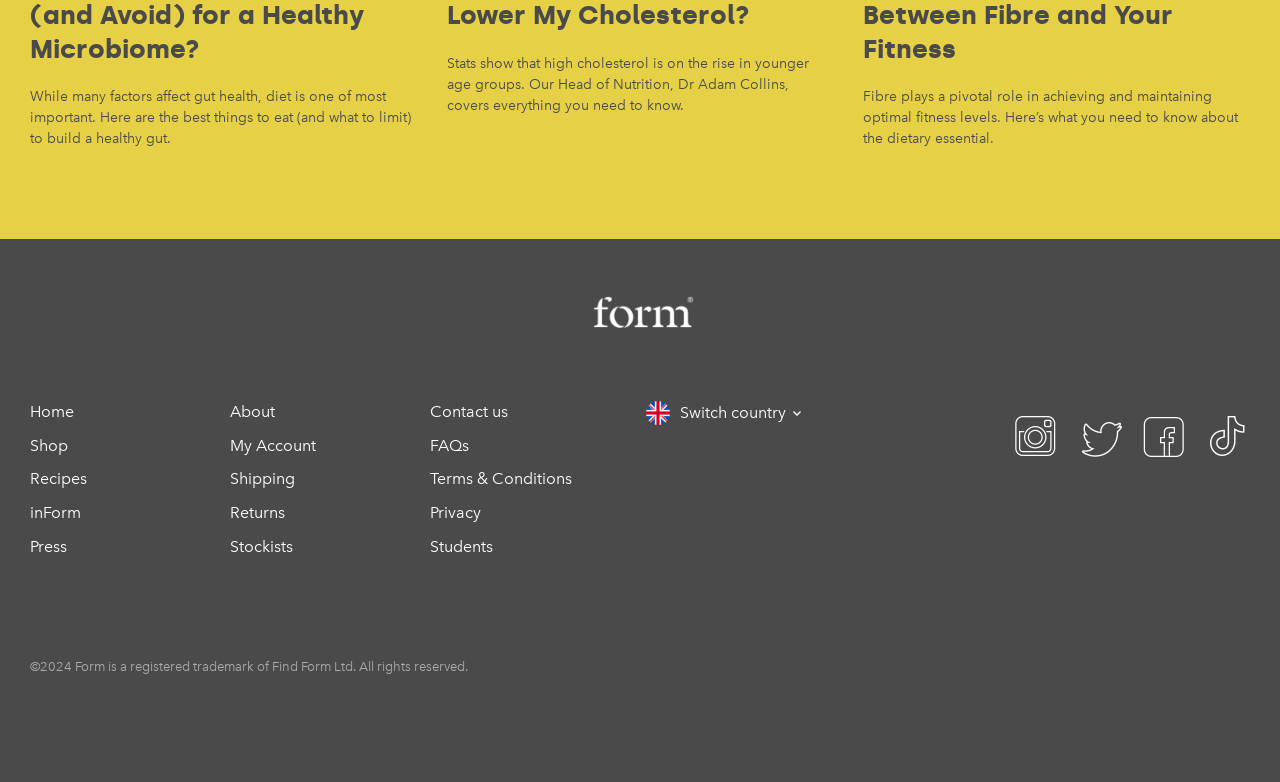Pinpoint the bounding box coordinates of the element you need to click to execute the following instruction: "Chat with LIVE CHAT". The bounding box should be represented by four float numbers between 0 and 1, in the format [left, top, right, bottom].

None